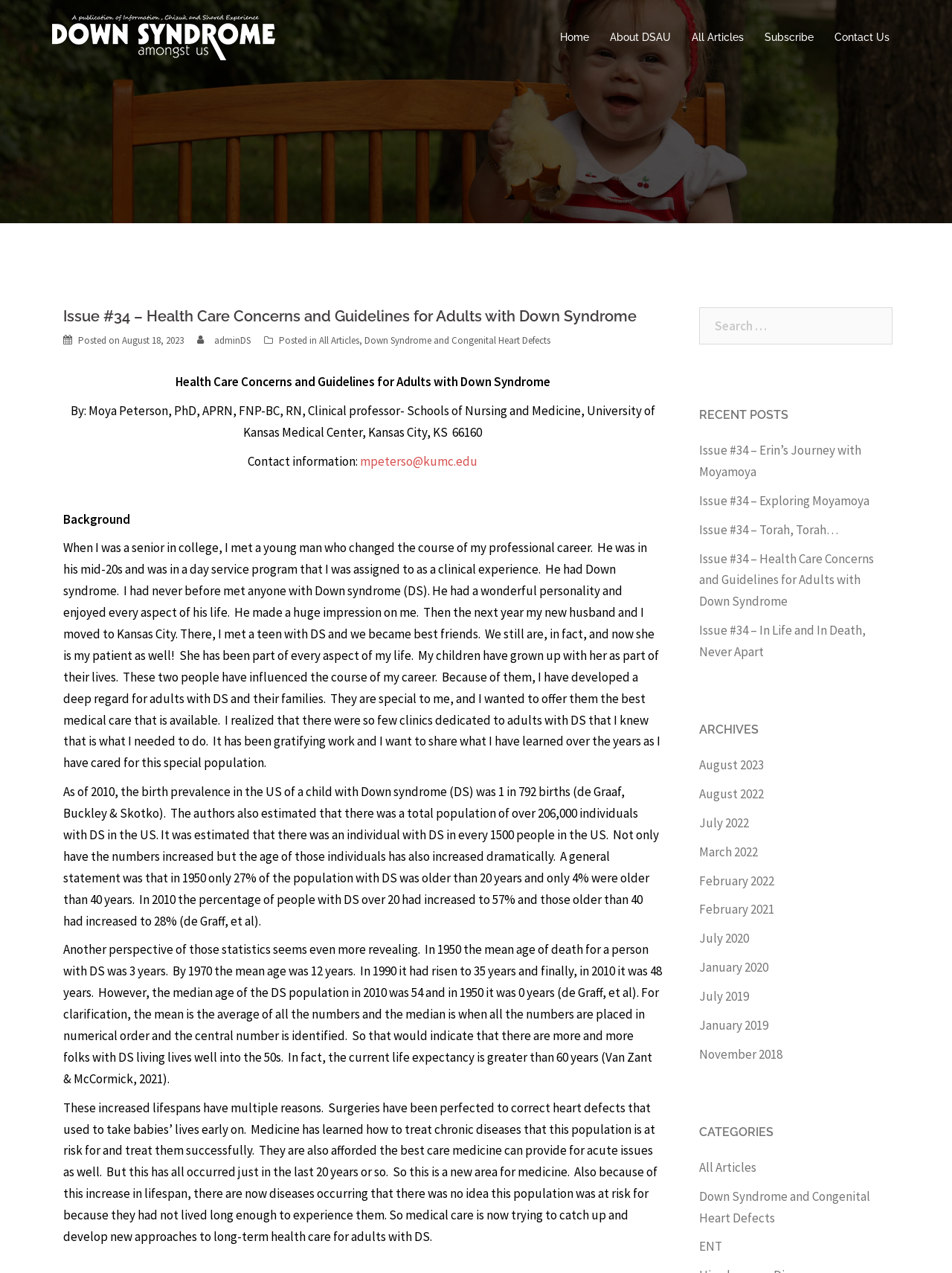Identify the bounding box coordinates of the element that should be clicked to fulfill this task: "View the 'RECENT POSTS' section". The coordinates should be provided as four float numbers between 0 and 1, i.e., [left, top, right, bottom].

[0.734, 0.32, 0.934, 0.345]